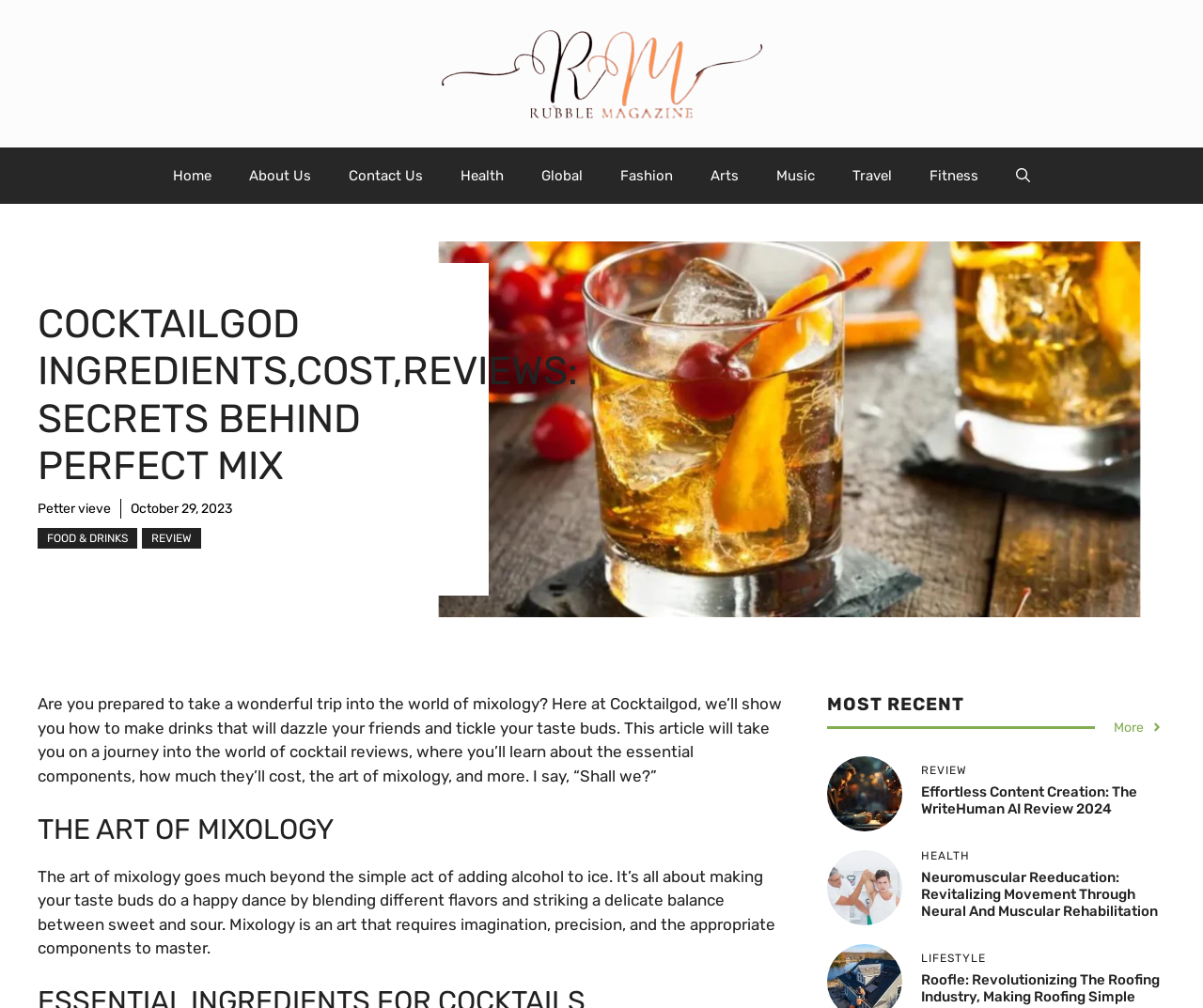Detail the features and information presented on the webpage.

The webpage is about Cocktailgod, a platform that offers guidance on mixology, promoting the adventure of creating perfect mixes. At the top, there is a banner with a link to Rubblemagazine, accompanied by an image. Below the banner, there is a primary navigation menu with links to various sections, including Home, About Us, Contact Us, Health, Global, Fashion, Arts, Music, Travel, and Fitness. On the right side of the navigation menu, there is a button to open a search function.

The main content area is divided into several sections. The first section has a heading that reads "COCKTAILGOD INGREDIENTS,COST,REVIEWS: SECRETS BEHIND PERFECT MIX" and features a link to Petter vieve and a timestamp indicating October 29, 2023. Below this section, there are two links, one to FOOD & DRINKS and another to REVIEW.

The next section features a large image with a caption that invites users to take a journey into the world of cocktail reviews, where they can learn about essential components, costs, and the art of mixology. This section also includes a heading that reads "THE ART OF MIXOLOGY" and a paragraph that explains the concept of mixology as an art that requires imagination, precision, and the right components.

Further down, there is a section with a heading that reads "MOST RECENT" and features a link to More. Below this section, there are three columns of content, each with a heading and a link to a specific article or review. The first column has a heading that reads "REVIEW" and features a link to an article about WriteHuman AI. The second column has a heading that reads "HEALTH" and features a link to an article about Neuromuscular Reeducation. The third column has a heading that reads "LIFESTYLE" and features a link to an article about Roofle.

Throughout the webpage, there are several images and links to various articles and reviews, all related to the theme of mixology and lifestyle.